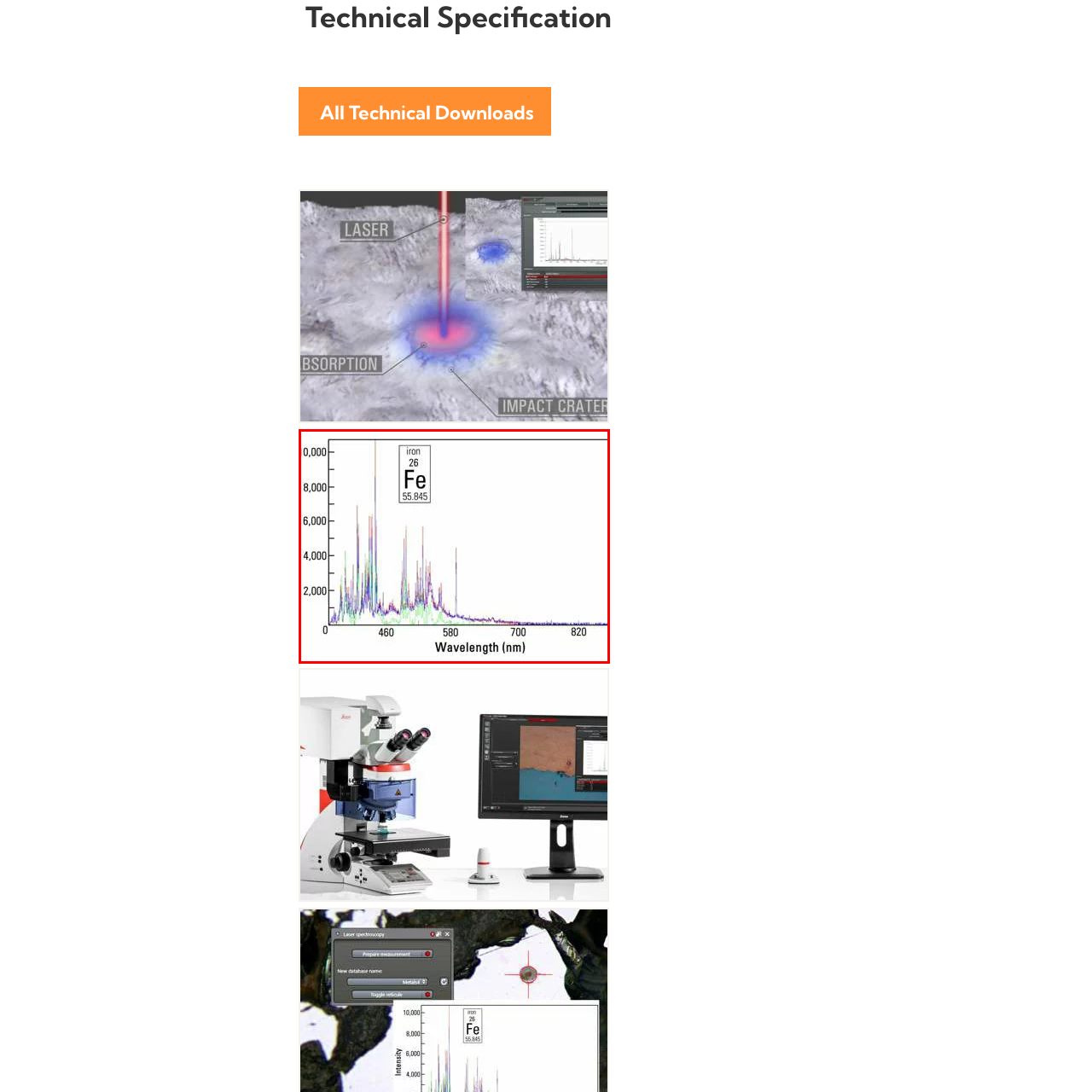Study the image inside the red outline, What technique is commonly used for analyzing metallic samples? 
Respond with a brief word or phrase.

LIBS